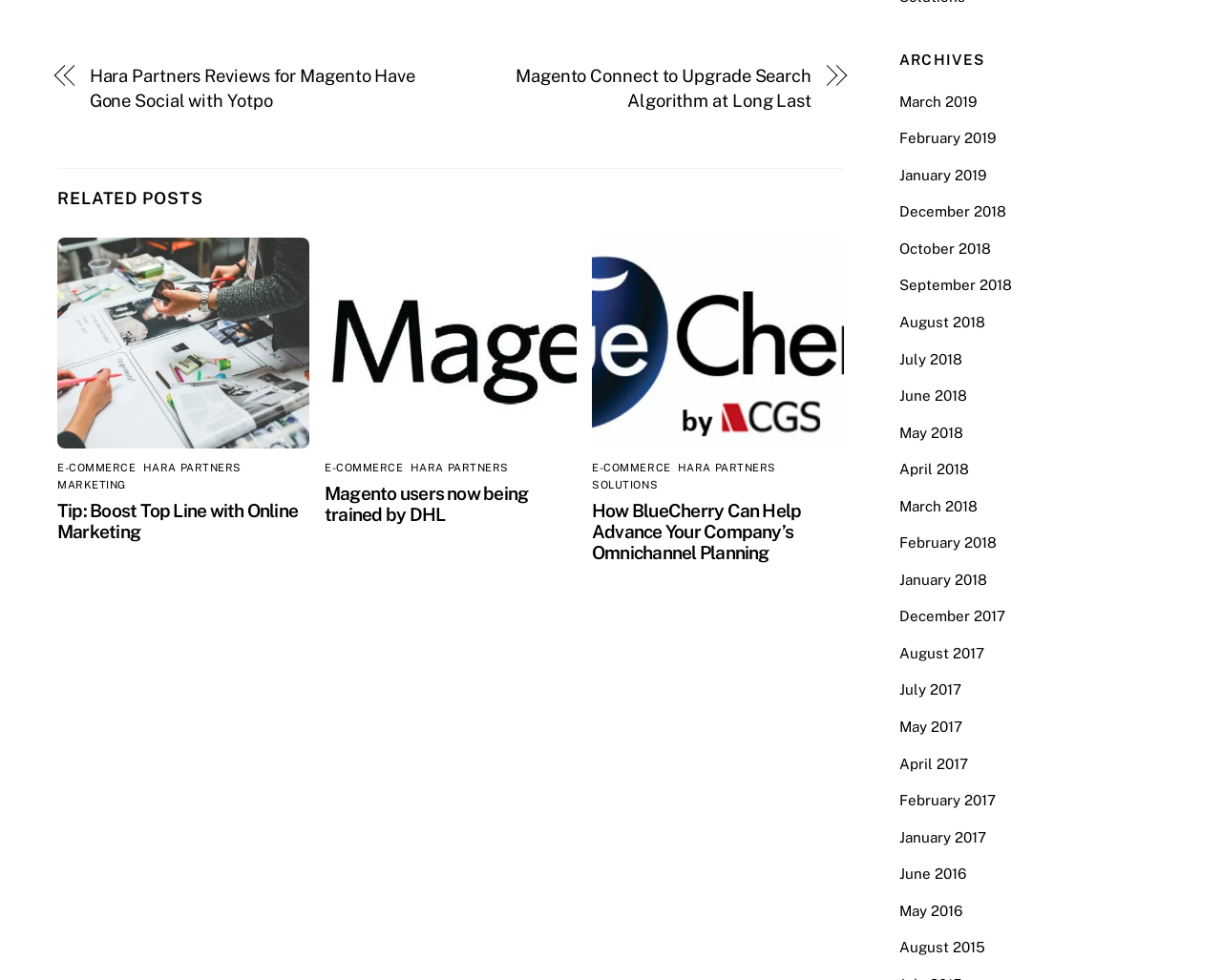Find the bounding box coordinates of the element's region that should be clicked in order to follow the given instruction: "View Magento users now being trained by DHL". The coordinates should consist of four float numbers between 0 and 1, i.e., [left, top, right, bottom].

[0.266, 0.856, 0.472, 0.899]